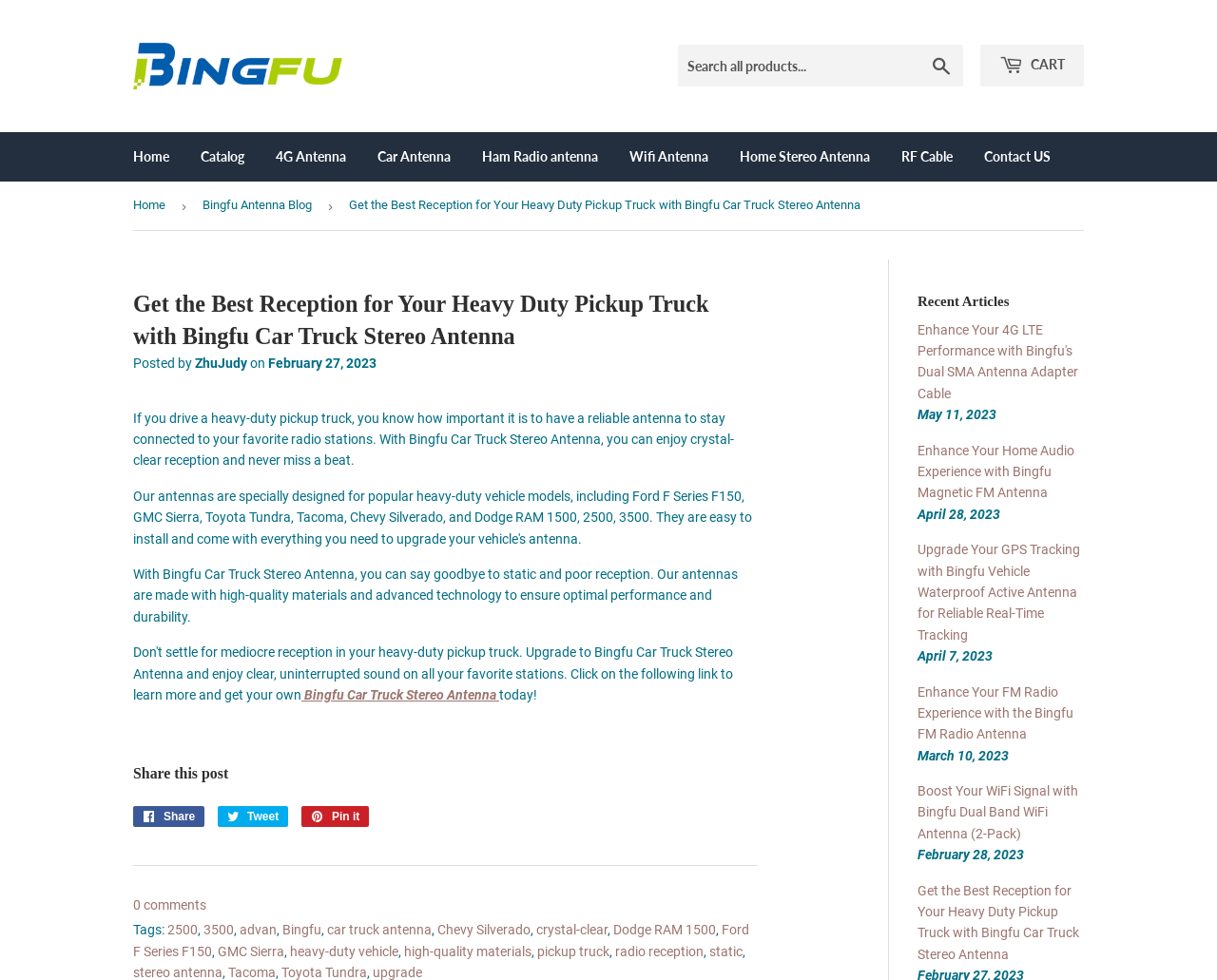Use a single word or phrase to answer the question:
What is the orientation of the separator element?

horizontal